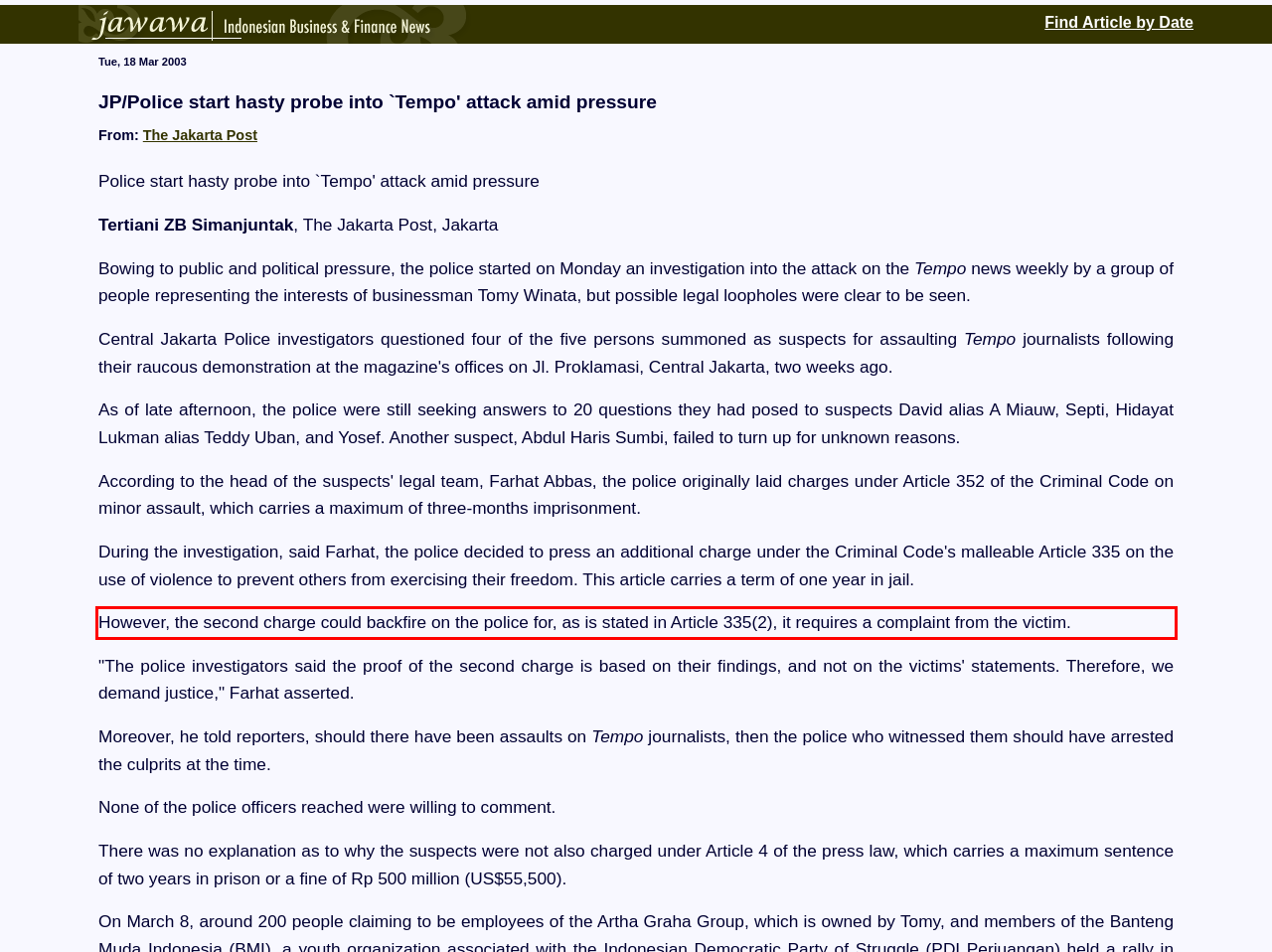You have a screenshot of a webpage with a red bounding box. Identify and extract the text content located inside the red bounding box.

However, the second charge could backfire on the police for, as is stated in Article 335(2), it requires a complaint from the victim.